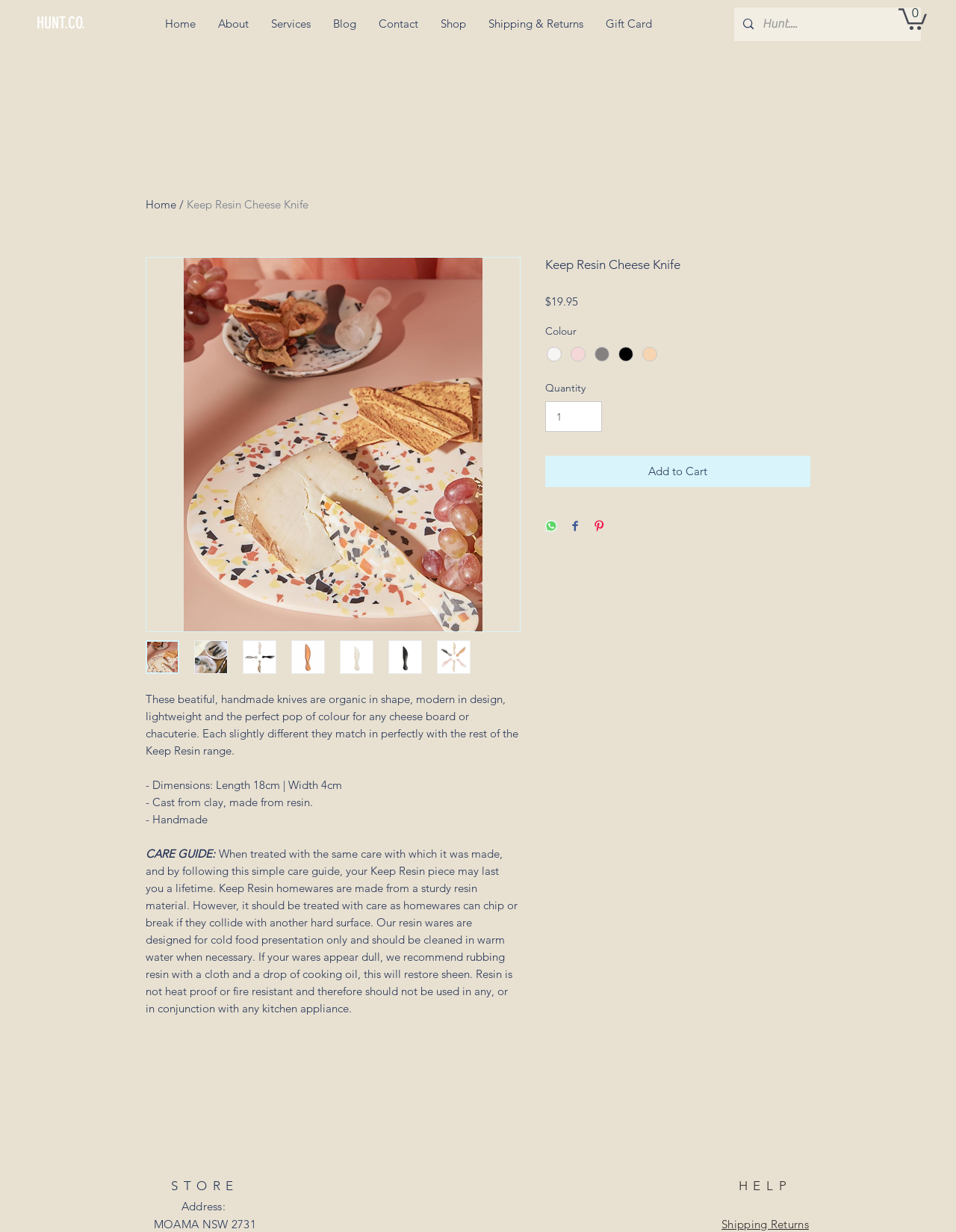What is the name of the product?
Refer to the image and offer an in-depth and detailed answer to the question.

I found the product name by looking at the article element with the text 'Keep Resin Cheese Knife' which is a heading element, indicating that it is the title of the product.